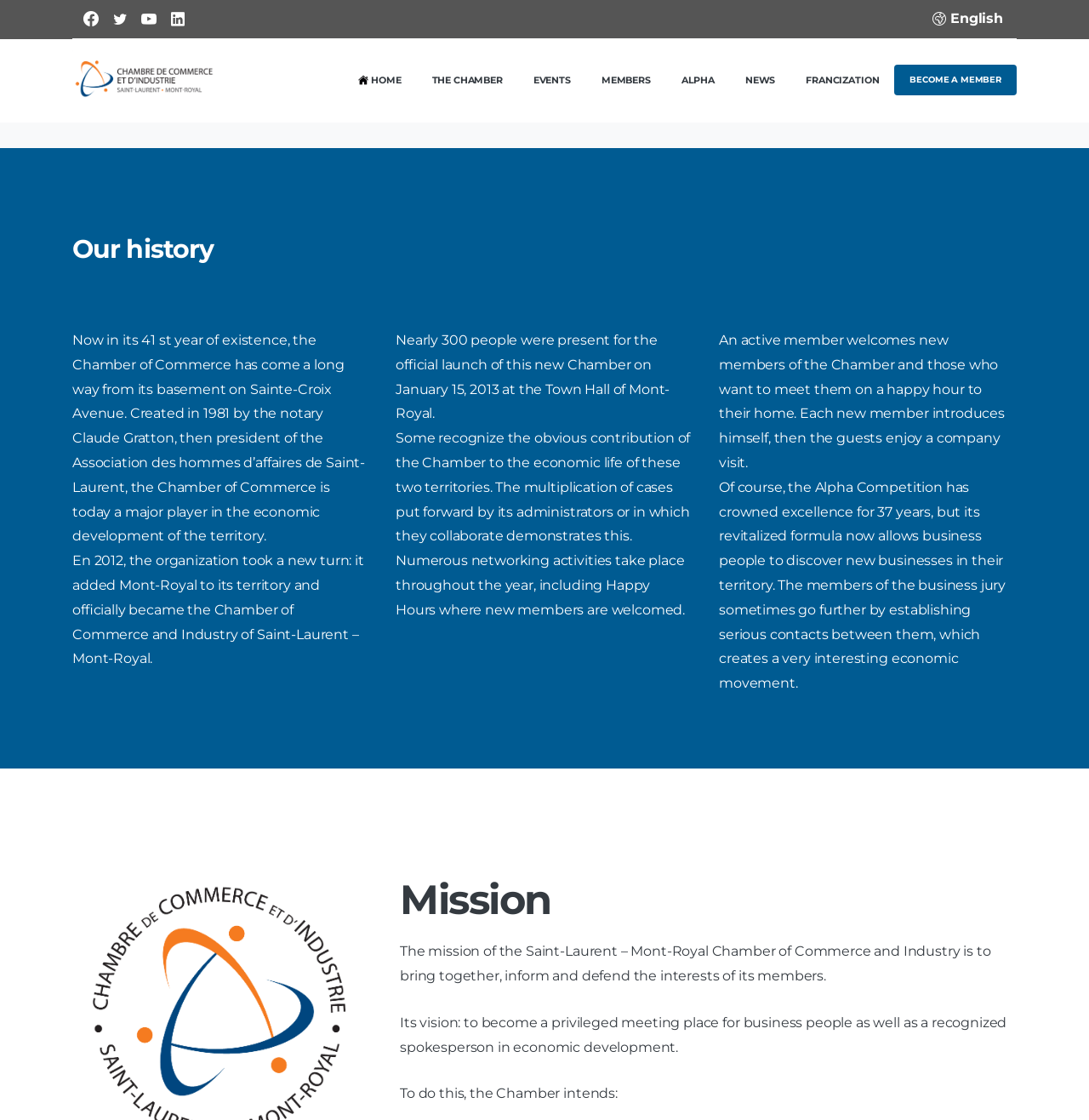Refer to the image and provide a thorough answer to this question:
What is the language of the link at the top right corner?

I found the answer by looking at the link element with the text ' English' which is located at the top right corner of the webpage, indicating that it is a language option.